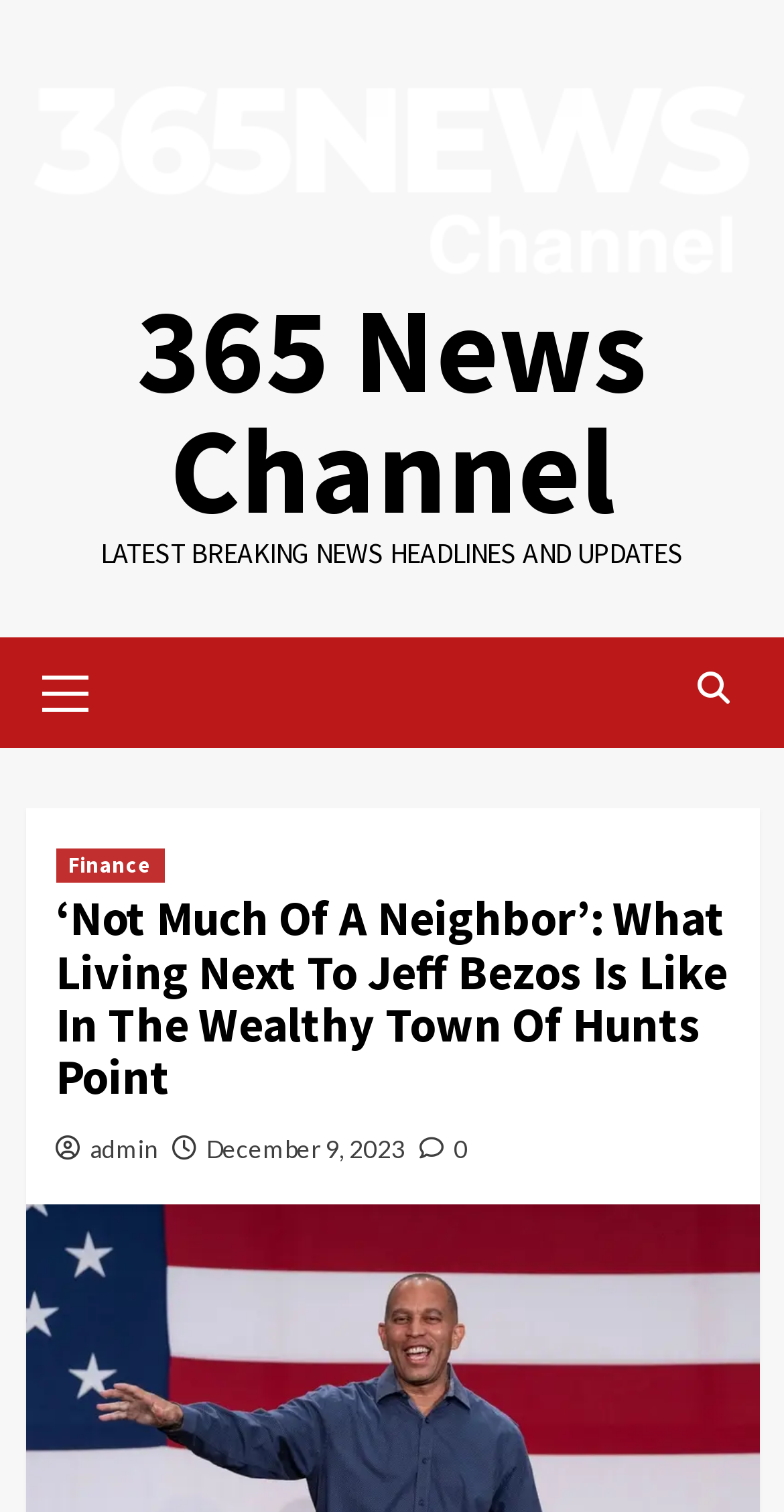Identify and extract the heading text of the webpage.

‘Not Much Of A Neighbor’: What Living Next To Jeff Bezos Is Like In The Wealthy Town Of Hunts Point